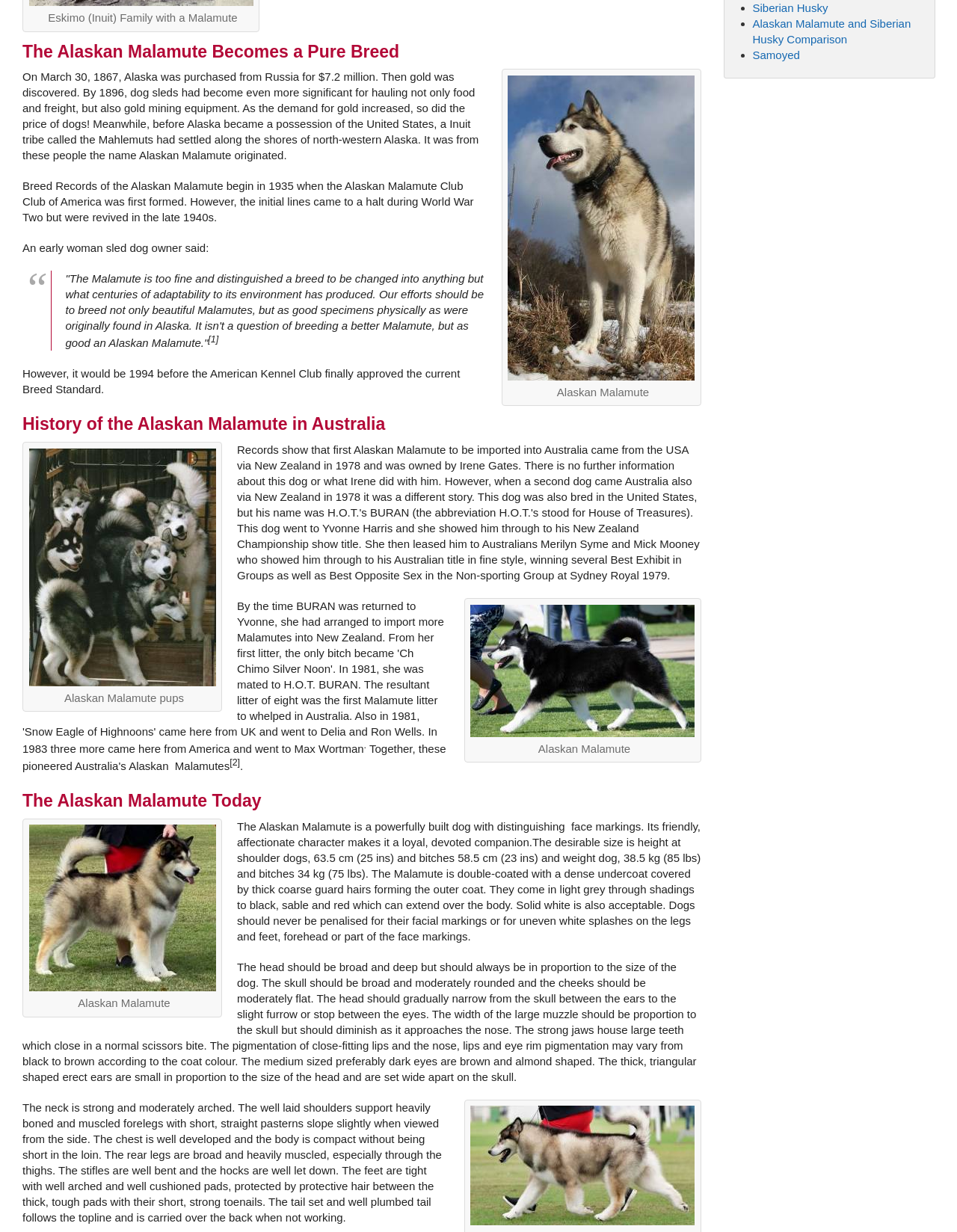Identify the bounding box for the UI element that is described as follows: "German Hunting (Jagd) Terrier".

[0.479, 0.079, 0.55, 0.103]